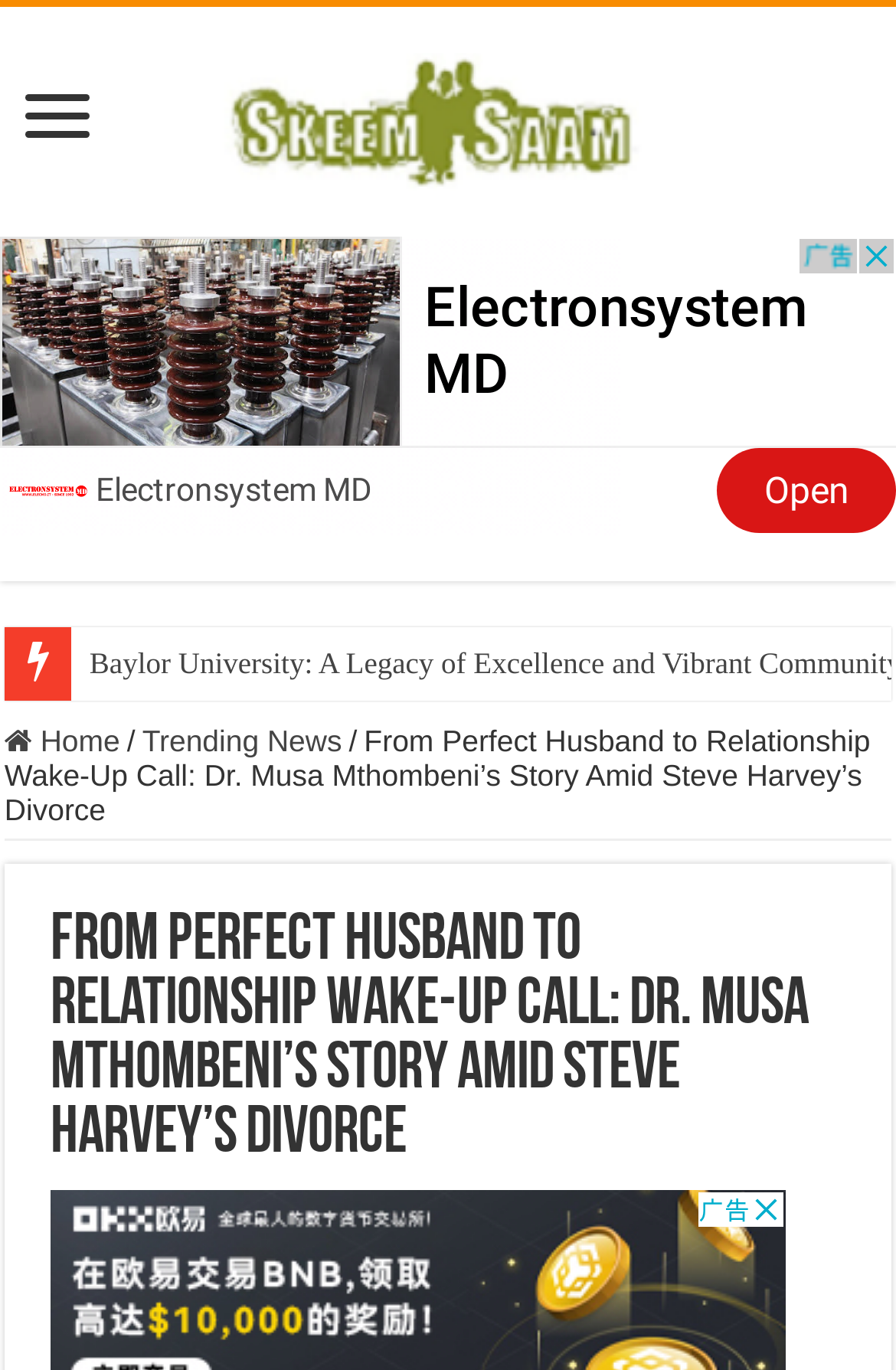Is there an advertisement on the webpage?
Answer with a single word or phrase, using the screenshot for reference.

Yes